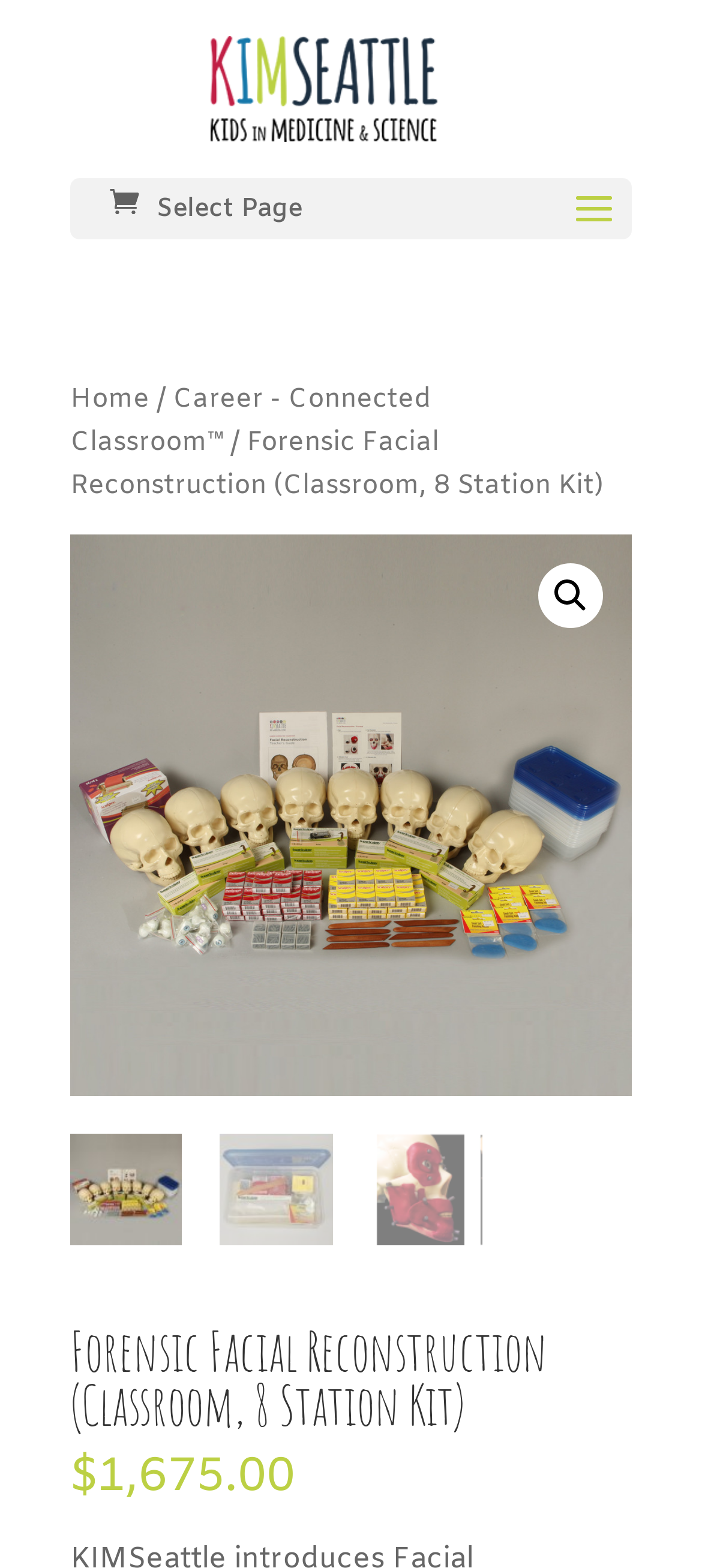Extract the bounding box coordinates for the HTML element that matches this description: "🔍". The coordinates should be four float numbers between 0 and 1, i.e., [left, top, right, bottom].

[0.767, 0.359, 0.859, 0.4]